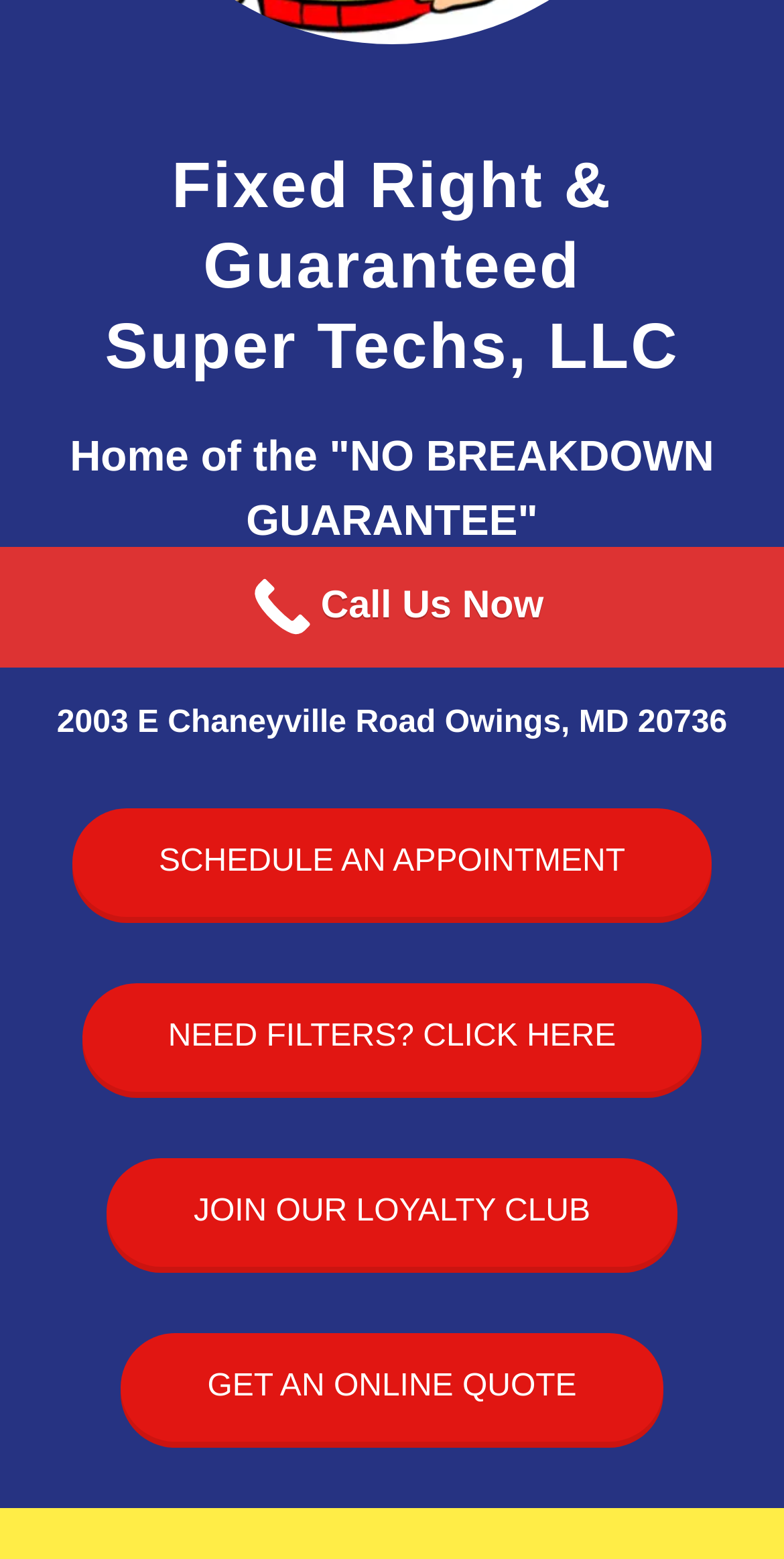Provide the bounding box coordinates of the UI element that matches the description: "NEED FILTERS? CLICK HERE".

[0.104, 0.63, 0.896, 0.7]